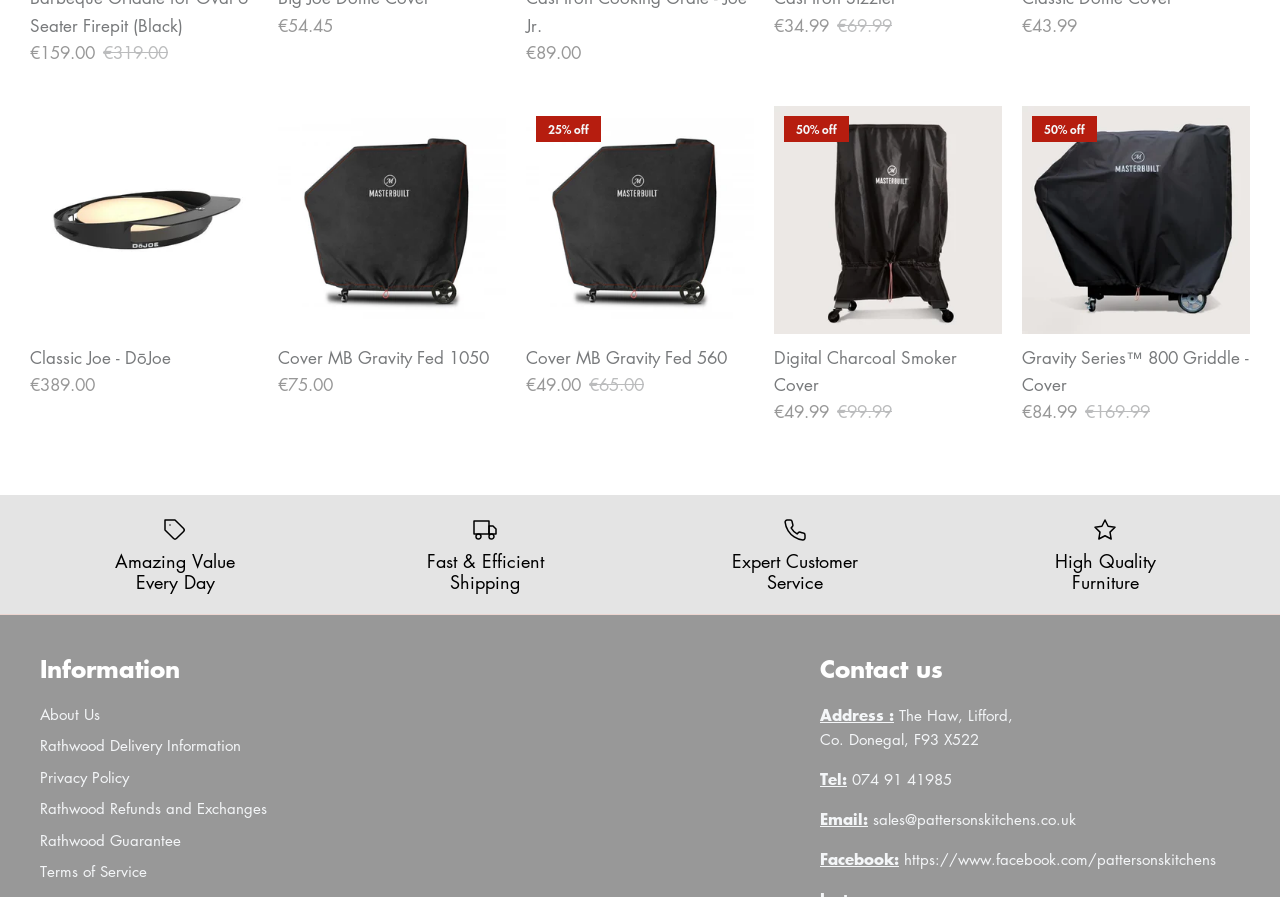Provide a brief response to the question using a single word or phrase: 
What is the discount percentage on the 'Cover MB Gravity Fed 560' product?

25% off